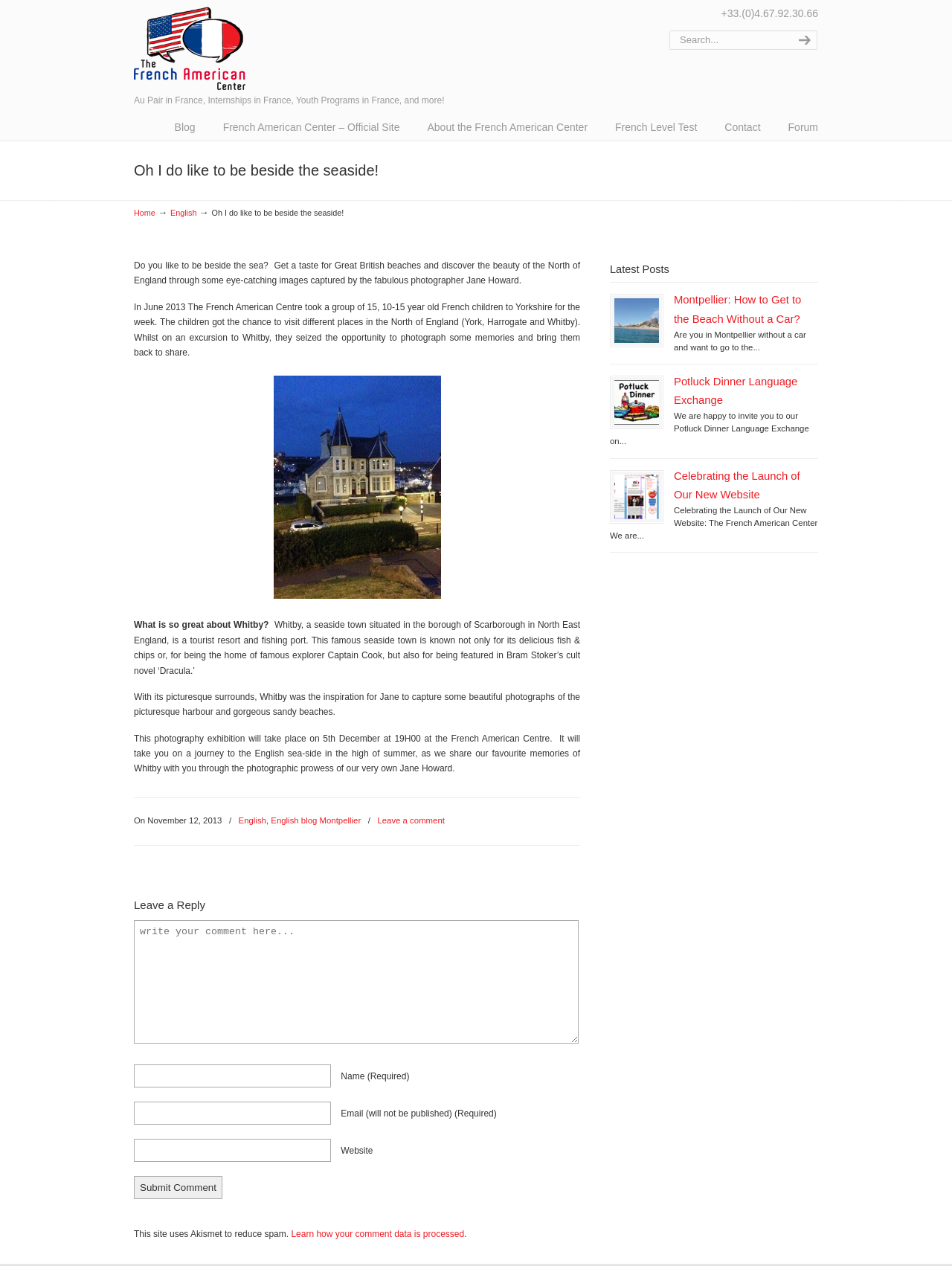Provide an in-depth caption for the webpage.

This webpage is about a photo exhibition of the British seaside town Whitby, organized by the French American Center. At the top, there is a navigation menu with links to the blog, official site, about the French American Center, French level test, contact, and forum. Below the navigation menu, there is a heading that reads "Oh I do like to be beside the seaside!" followed by a link to the home page and a language selection option.

The main content of the page is an article about the photo exhibition, which features images captured by photographer Jane Howard. The article starts with a brief introduction to the exhibition, followed by a description of the trip to Whitby taken by the French American Centre. There is an image of Whitby, and then the article continues to describe the town's attractions and its inspiration for Jane's photography.

The exhibition details are provided, including the date and time of the event. Below the article, there is a section for leaving a comment, with fields for name, email, website, and a comment box. There is also a submit comment button and a note about the site's spam reduction policy.

On the right side of the page, there is a section titled "Latest Posts" with links to three recent articles, each with a brief summary and an accompanying image. The articles are about getting to the beach without a car in Montpellier, a potluck dinner language exchange, and the launch of the French American Center's new website.